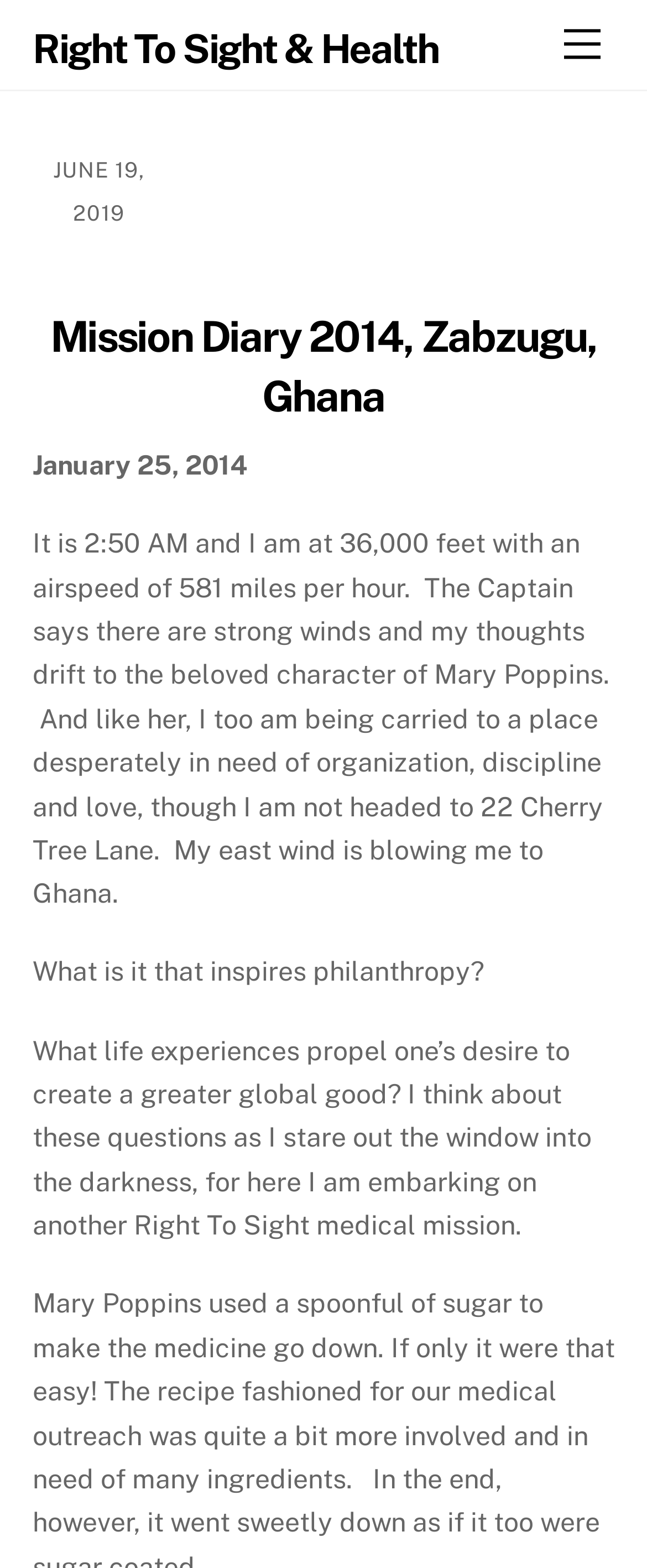Using the information in the image, could you please answer the following question in detail:
What is the author's airspeed?

The author's airspeed is 581 miles per hour, as mentioned in the text 'I am at 36,000 feet with an airspeed of 581 miles per hour.'